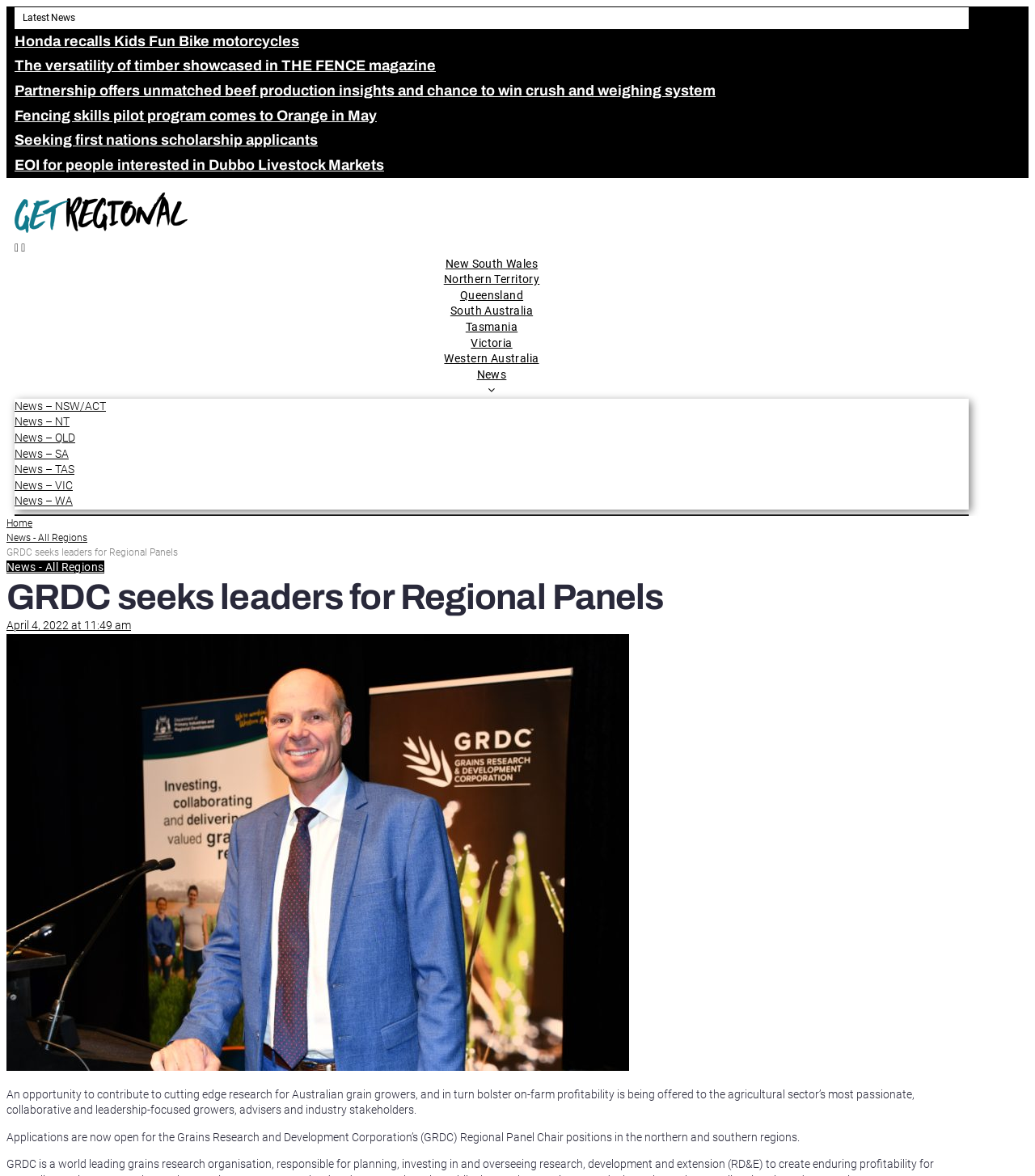Identify and extract the heading text of the webpage.

GRDC seeks leaders for Regional Panels